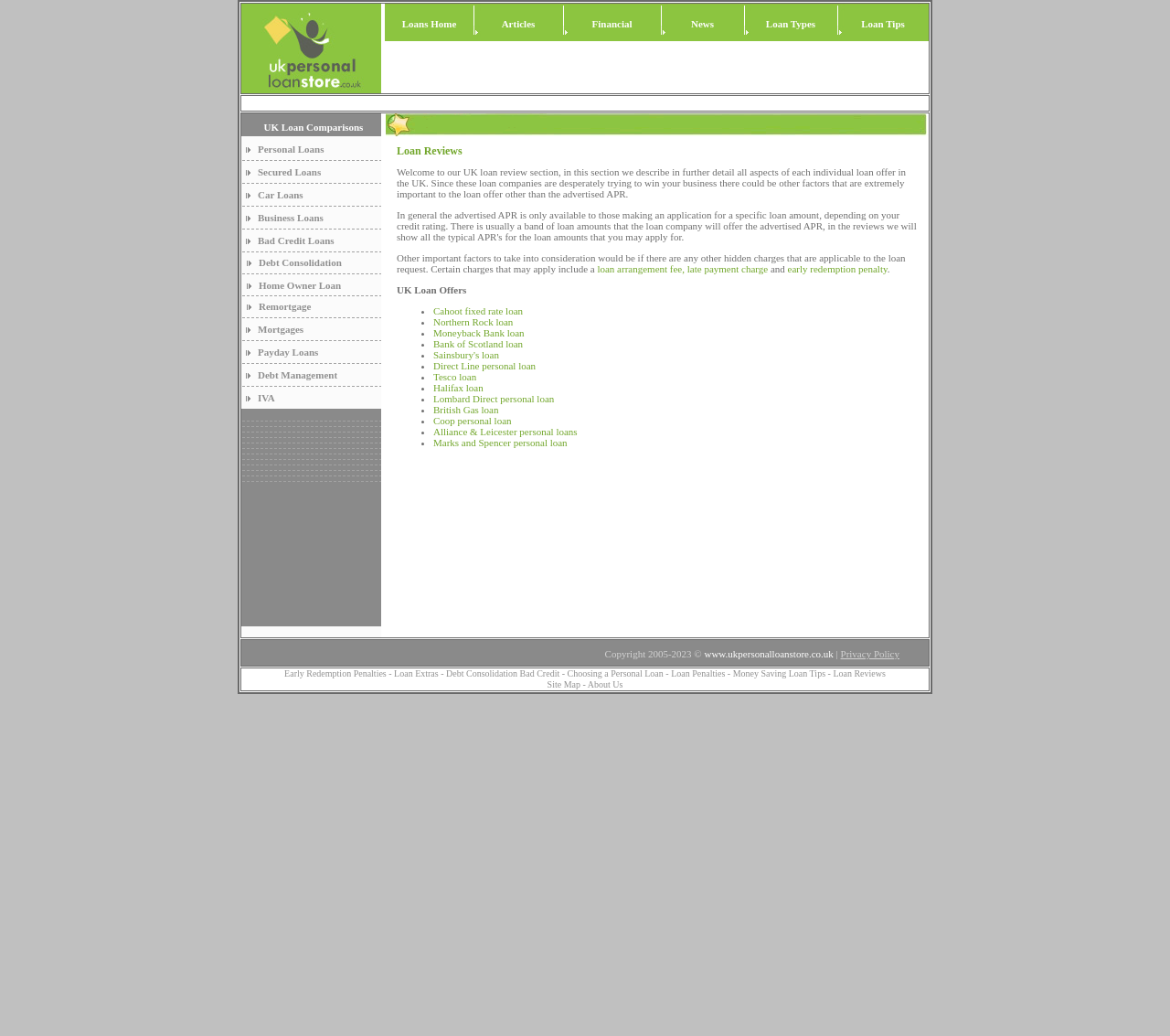Please identify the bounding box coordinates of the element that needs to be clicked to perform the following instruction: "Click on Personal Loans".

[0.22, 0.139, 0.277, 0.149]